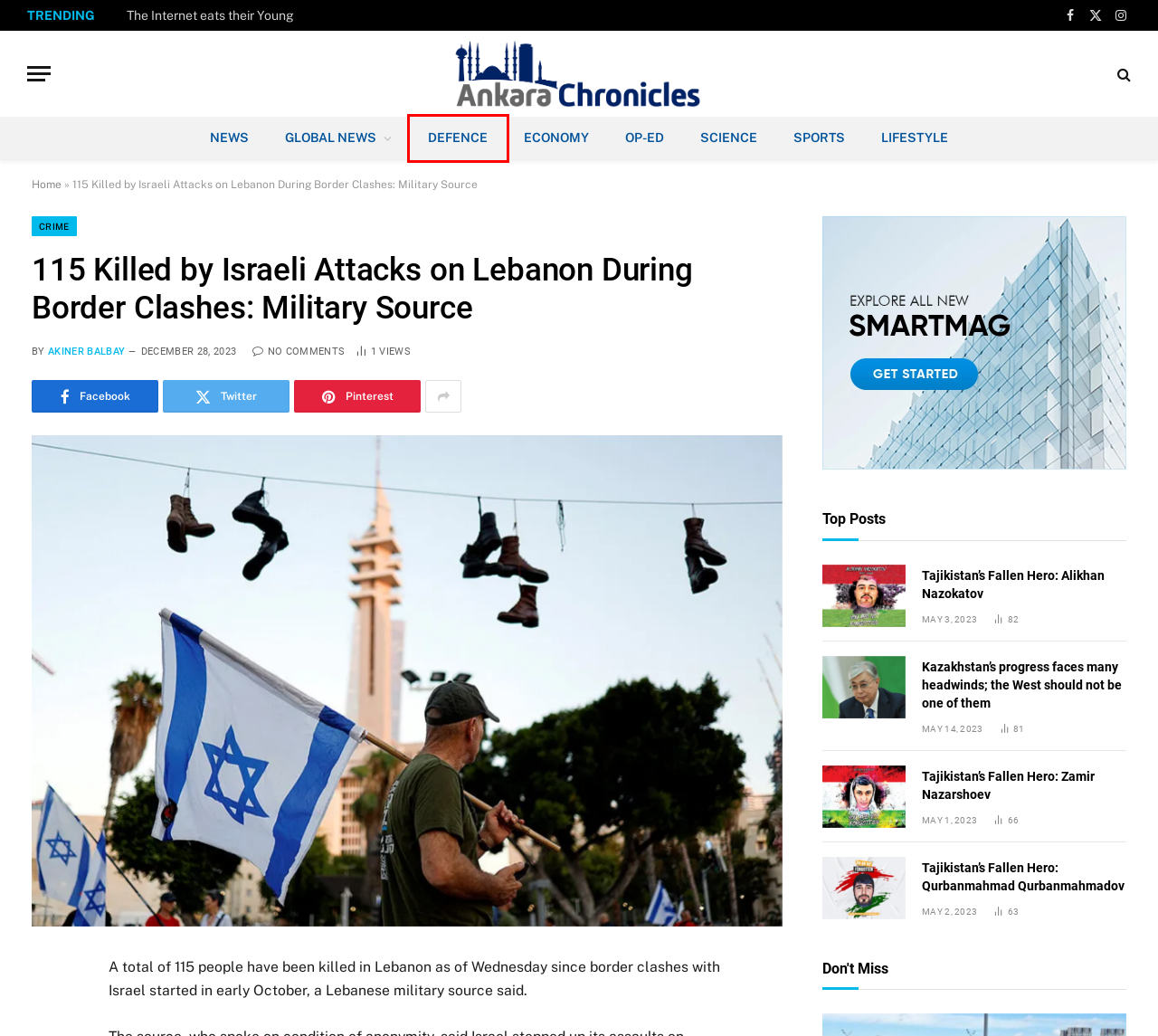You have a screenshot of a webpage with a red bounding box around a UI element. Determine which webpage description best matches the new webpage that results from clicking the element in the bounding box. Here are the candidates:
A. Akiner Balbay, Author at Ankara Chronicles
B. Tajikistan’s Fallen Hero: Alikhan Nazokatov - Ankara Chronicles
C. Defence Archives - Ankara Chronicles
D. - Ankara Chronicles
E. News Archives - Ankara Chronicles
F. Lifestyle Archives - Ankara Chronicles
G. Op-ed Archives - Ankara Chronicles
H. Crime Archives - Ankara Chronicles

C